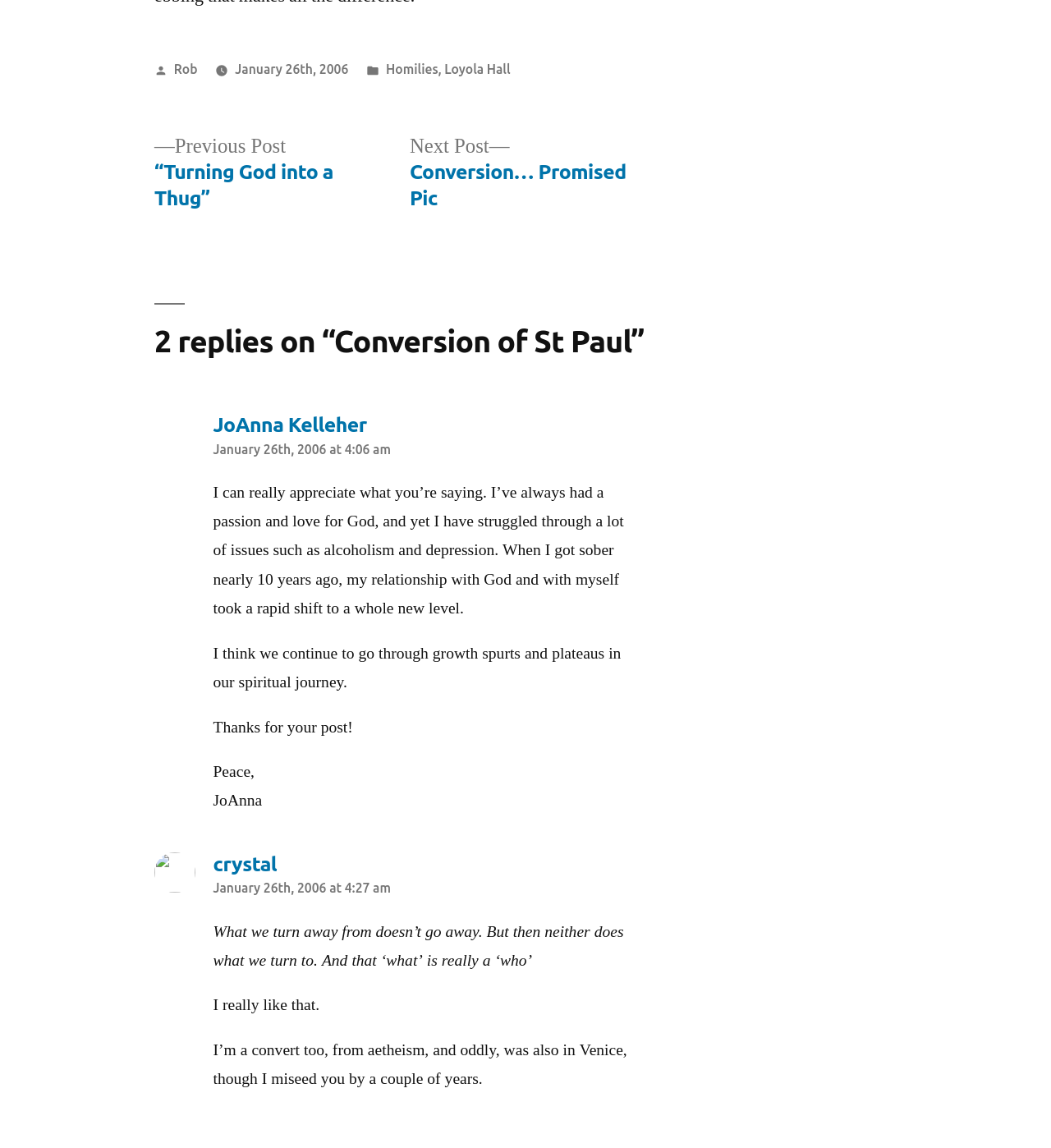Pinpoint the bounding box coordinates of the element to be clicked to execute the instruction: "Read reply by JoAnna Kelleher".

[0.203, 0.36, 0.625, 0.381]